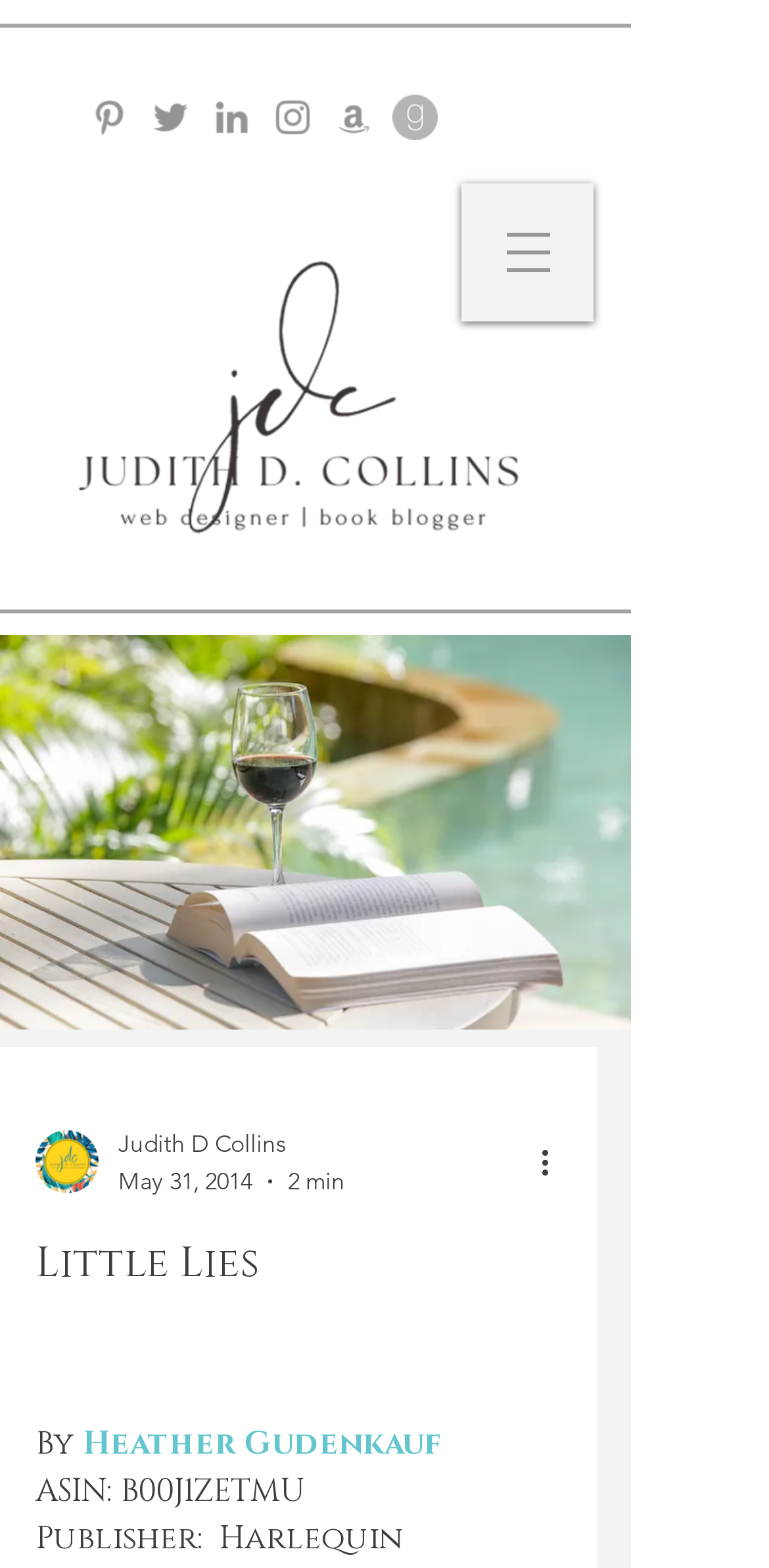Show me the bounding box coordinates of the clickable region to achieve the task as per the instruction: "Visit Heather Gudenkauf's page".

[0.108, 0.907, 0.577, 0.934]